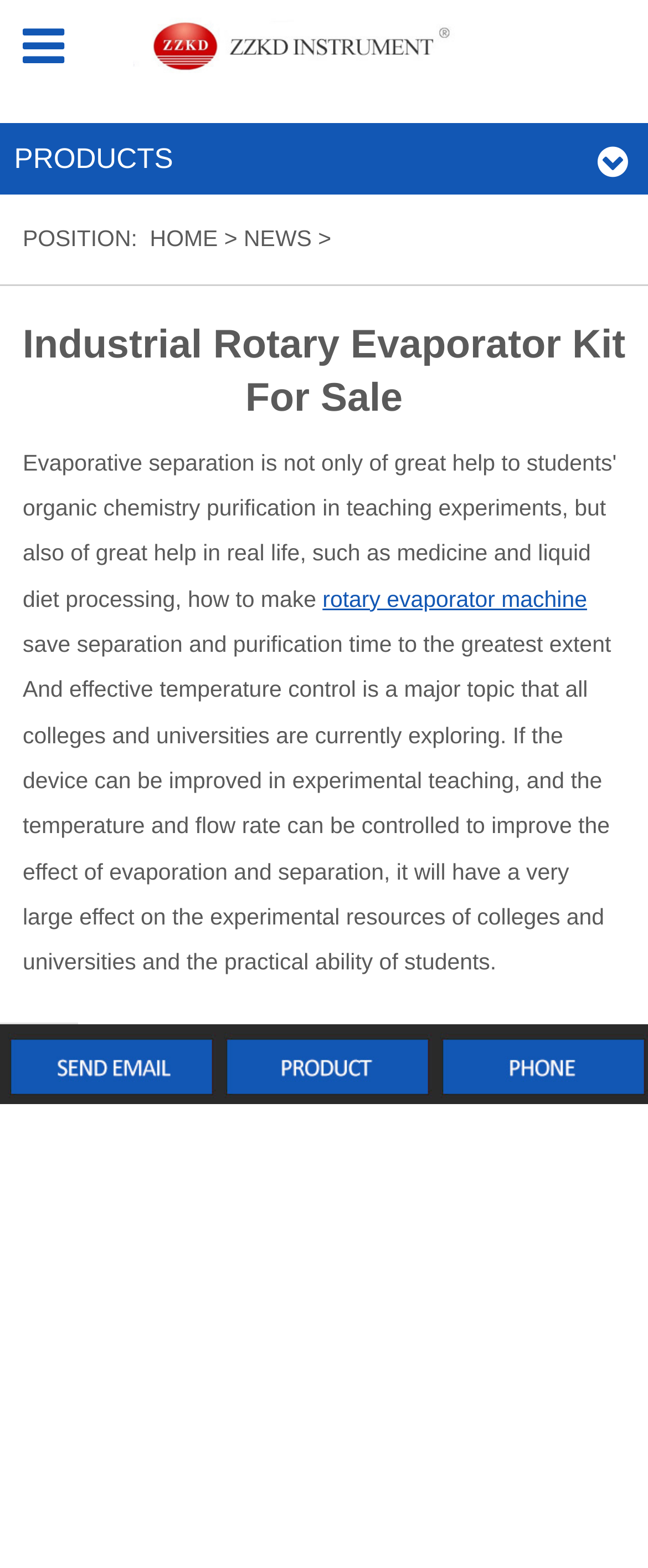What is the main product category?
Based on the image content, provide your answer in one word or a short phrase.

Industrial Rotary Evaporator Kit